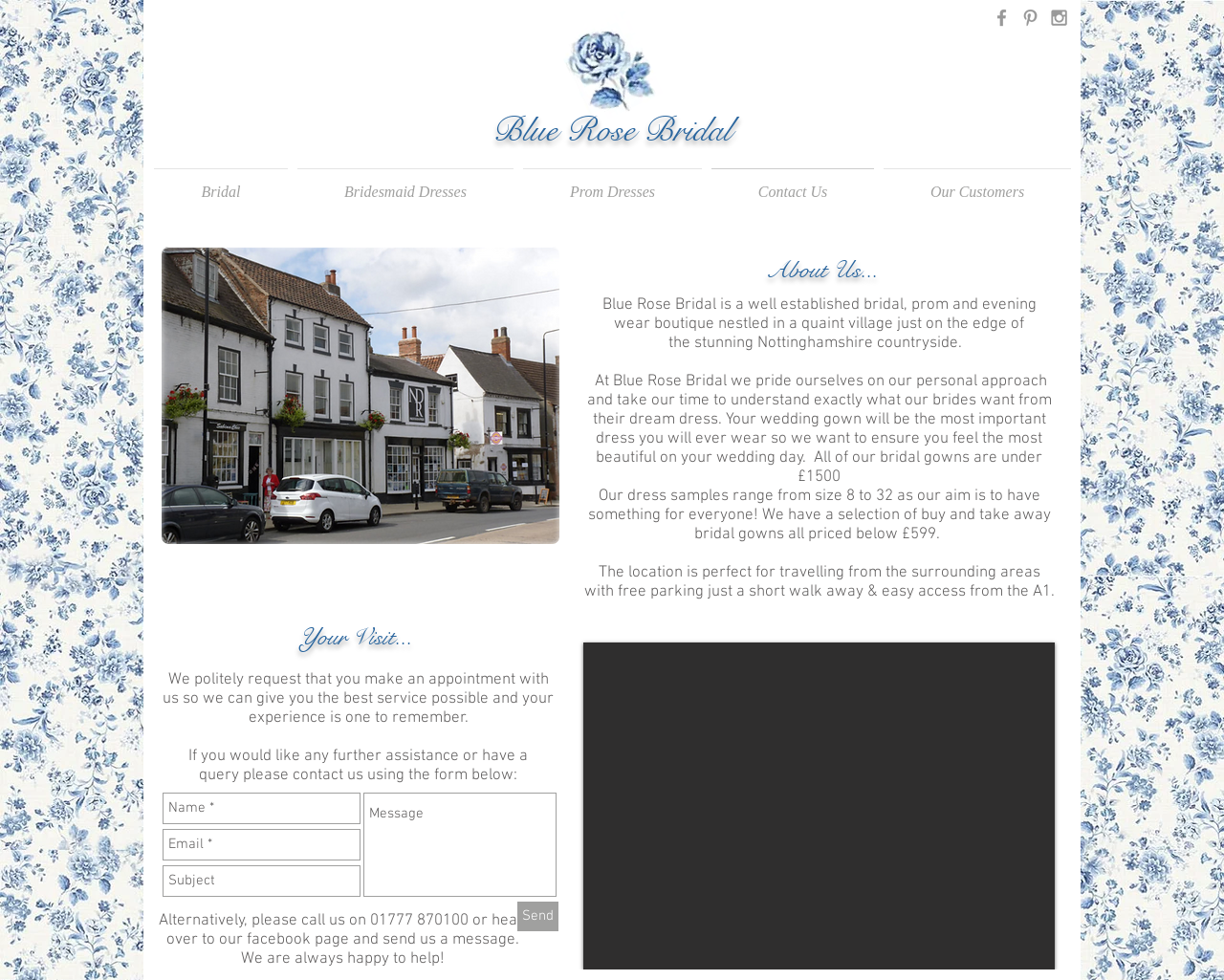Generate a comprehensive description of the webpage content.

This webpage is about Blue Rose Bridal, a bridal, prom, and evening wear boutique. At the top right corner, there is a social bar with three grey icons: Facebook, Pinterest, and Instagram. Below the social bar, there is a navigation menu with links to "Bridal", "Bridesmaid Dresses", "Prom Dresses", "Contact Us", and "Our Customers".

On the left side of the page, there is a logo of Blue Rose Bridal, which is an image of a rose. Next to the logo, there is a heading "Blue Rose Bridal". Below the heading, there is a main content area that takes up most of the page.

In the main content area, there is a section about the boutique, which includes a heading "About Us..." and three paragraphs of text. The text describes the boutique's location, its personal approach to helping brides find their dream dress, and its selection of dresses.

Below the "About Us" section, there is a section about visiting the boutique, which includes a heading "Your Visit..." and three paragraphs of text. The text explains that appointments are recommended, provides information about the boutique's location, and invites visitors to contact the boutique for further assistance.

On the right side of the "Your Visit" section, there is a Google Maps iframe that shows the boutique's location. Below the Google Maps iframe, there is a contact form with fields for name, email, subject, and message, as well as a "Send" button.

Throughout the page, there are several images, including the logo, the social media icons, and a location image. The overall layout is organized and easy to navigate, with clear headings and concise text.